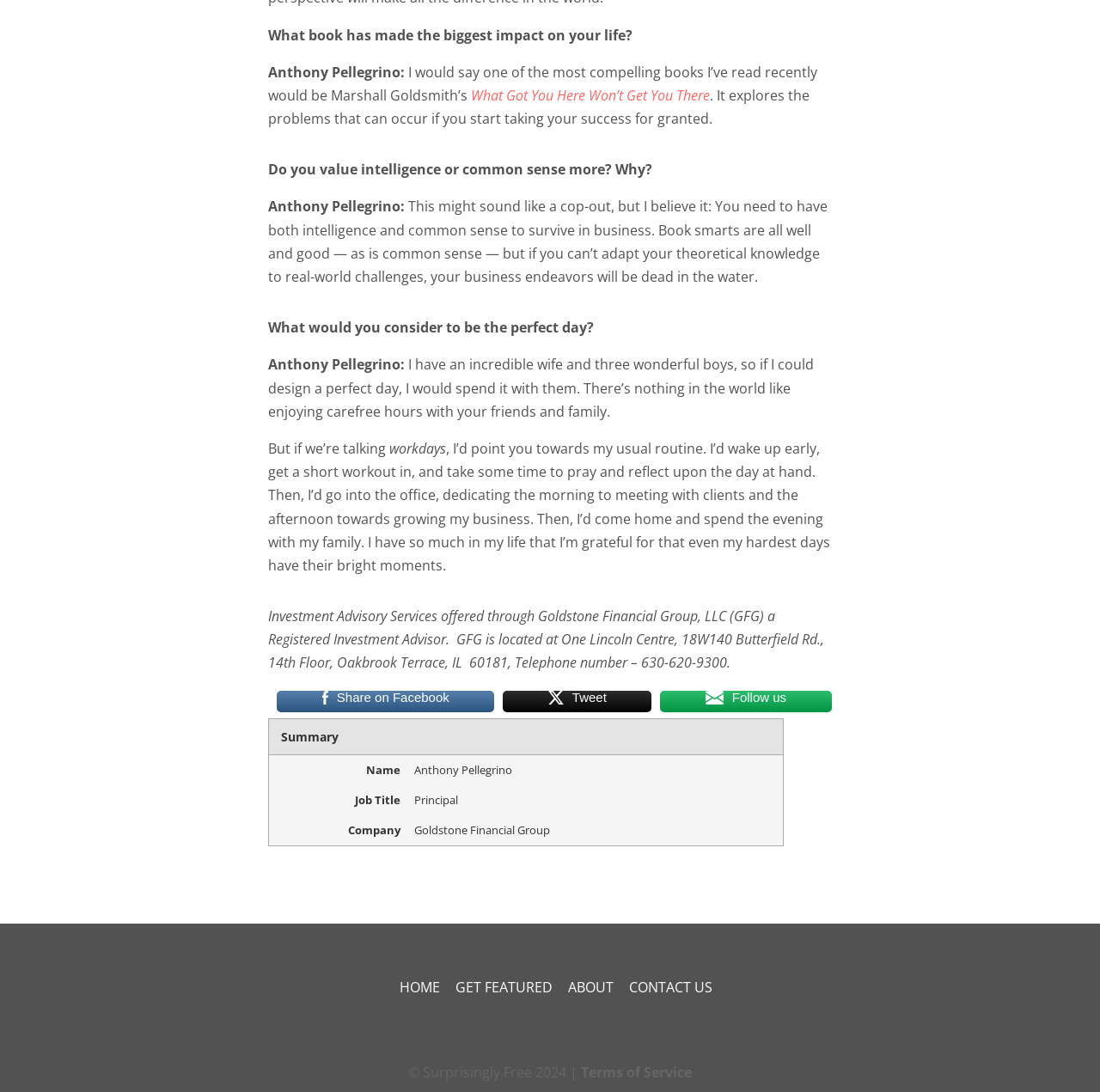Identify the bounding box coordinates of the area you need to click to perform the following instruction: "Click on the 'What Got You Here Won’t Get You There' link".

[0.428, 0.079, 0.646, 0.096]